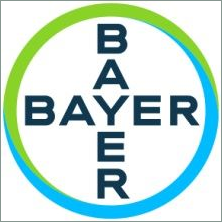Generate a descriptive account of all visible items and actions in the image.

The image features the Bayer logo, prominently displayed within a circular design. The logo consists of the word "BAYER" written in bold, dark letters, arranged vertically. Surrounding the text is a vibrant circular border that transitions from green at the top to blue at the bottom, symbolizing Bayer's commitment to sustainable practices and innovation. This image is associated with Bayer's recent announcement regarding the sale of its Environmental Science Professional business to the private equity firm Cinven, which will continue operating as an independent entity named Envu. The sale emphasizes Bayer’s focus on its core agricultural business and growth strategy in the Crop Science Division.